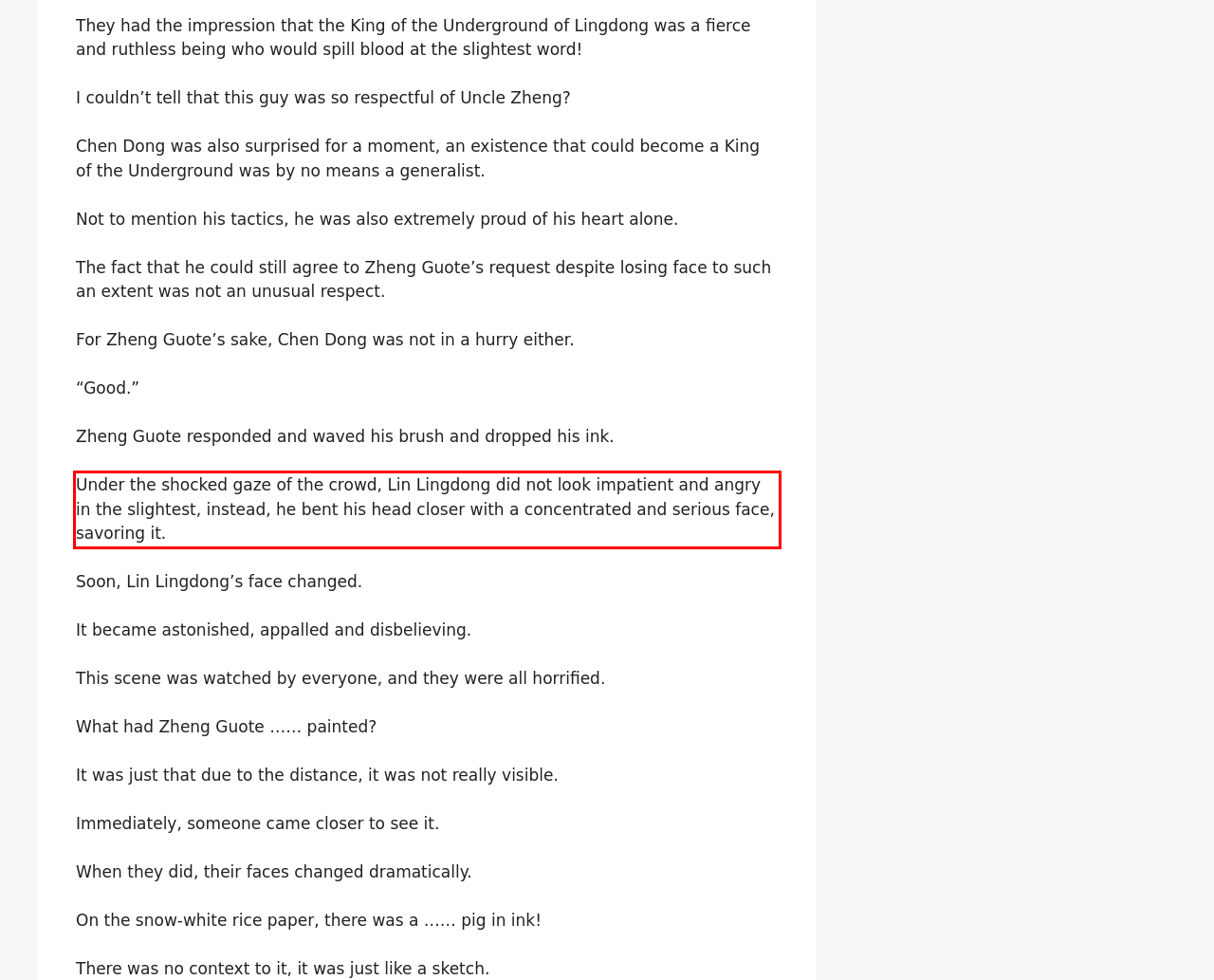With the given screenshot of a webpage, locate the red rectangle bounding box and extract the text content using OCR.

Under the shocked gaze of the crowd, Lin Lingdong did not look impatient and angry in the slightest, instead, he bent his head closer with a concentrated and serious face, savoring it.